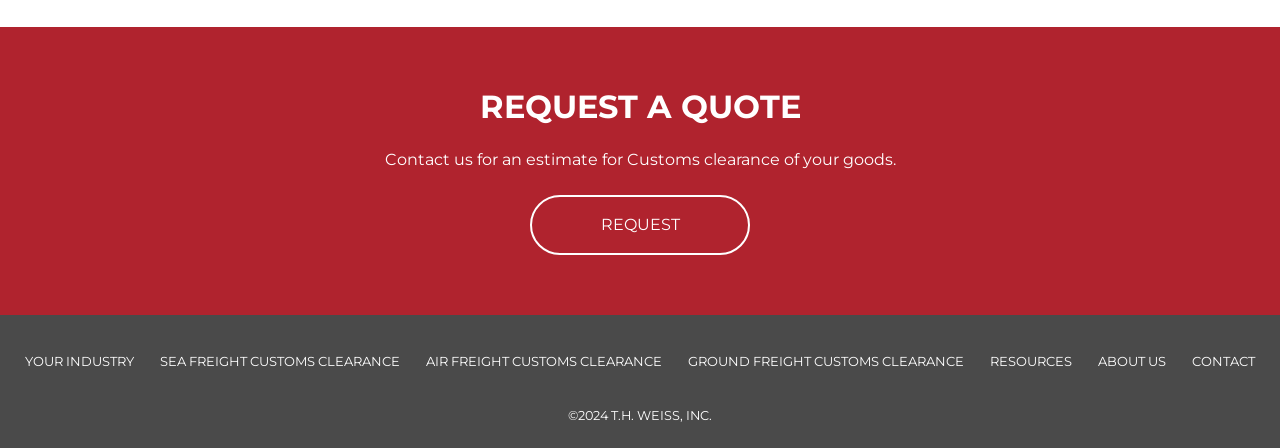Indicate the bounding box coordinates of the element that needs to be clicked to satisfy the following instruction: "Click on NHS Business Services Authority". The coordinates should be four float numbers between 0 and 1, i.e., [left, top, right, bottom].

None